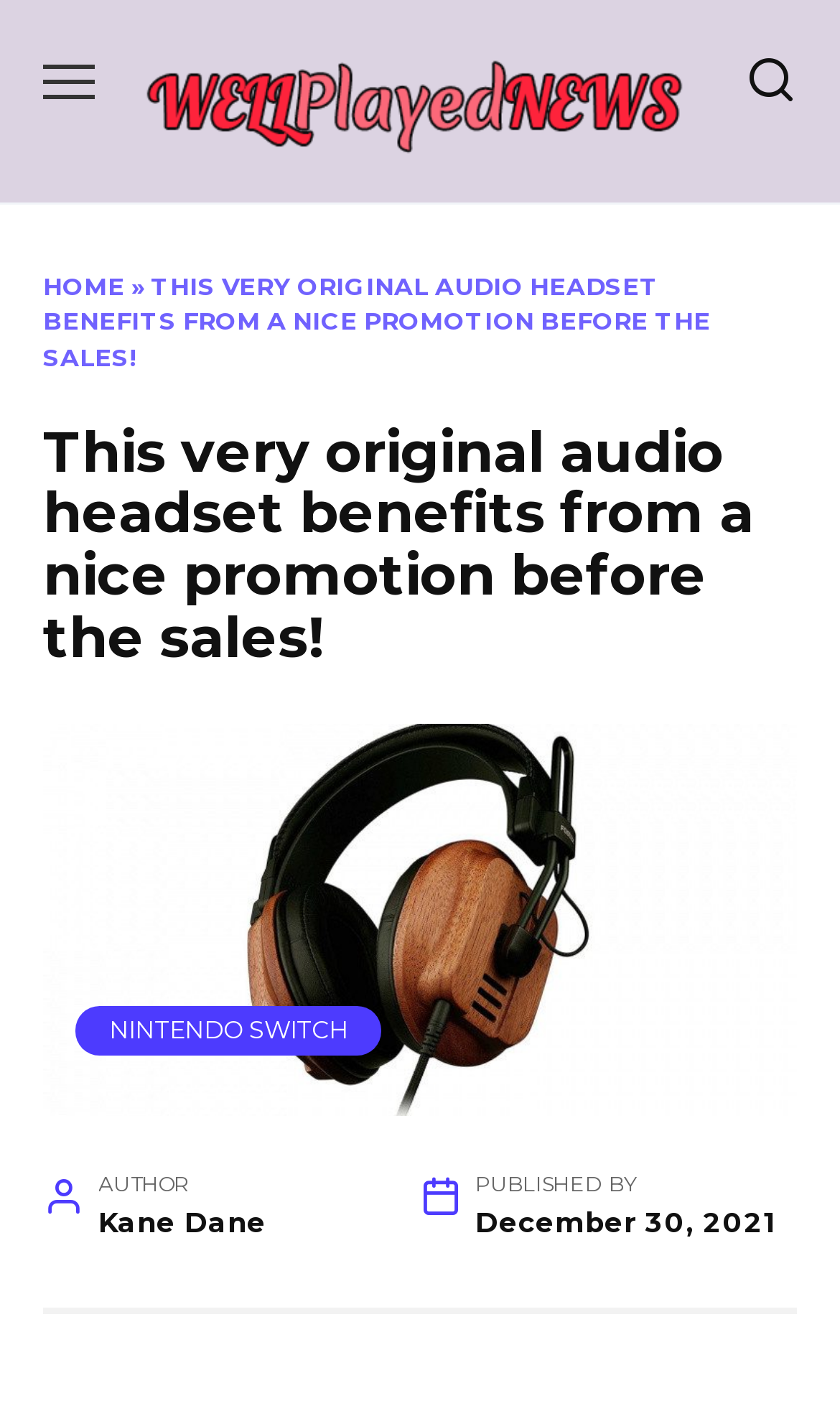Extract the text of the main heading from the webpage.

This very original audio headset benefits from a nice promotion before the sales!